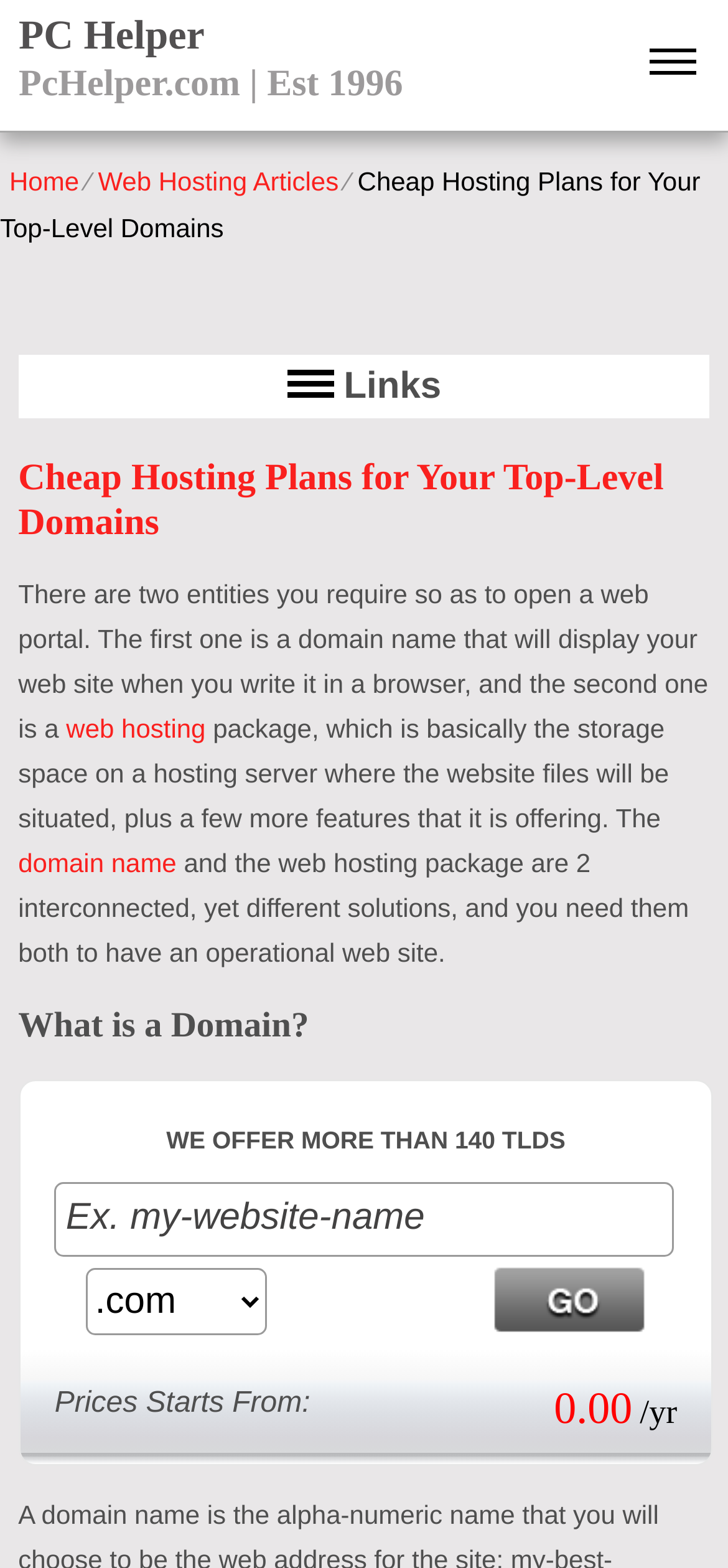Please identify the bounding box coordinates of the element that needs to be clicked to execute the following command: "Click the 'GO' button". Provide the bounding box using four float numbers between 0 and 1, formatted as [left, top, right, bottom].

[0.677, 0.807, 0.887, 0.85]